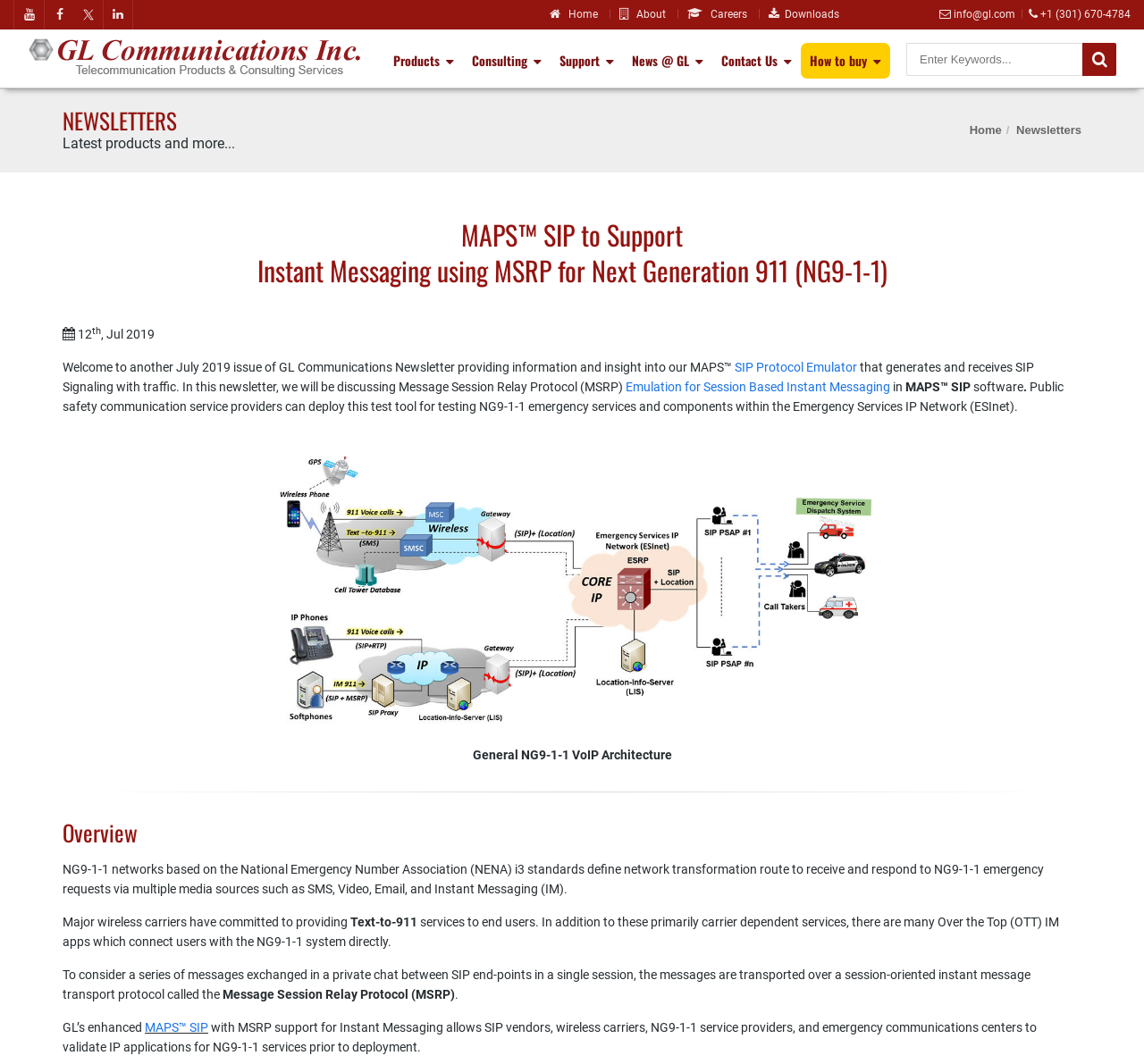What is MSRP used for? Analyze the screenshot and reply with just one word or a short phrase.

Instant messaging transport protocol